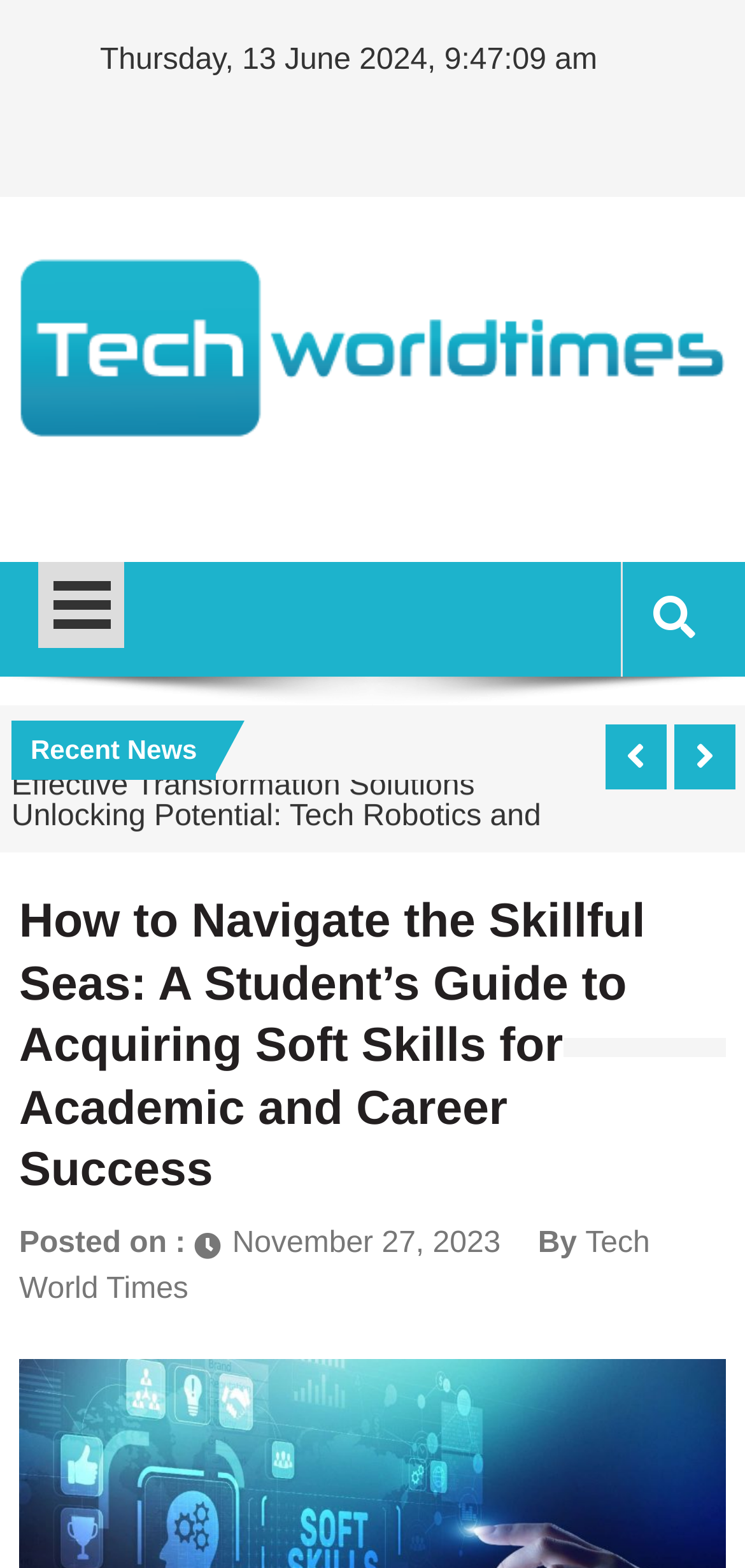What is the date of the latest article?
Provide an in-depth and detailed answer to the question.

I found the date of the latest article by looking at the header section of the webpage, where it says 'Posted on :' followed by the date 'November 27, 2023'.